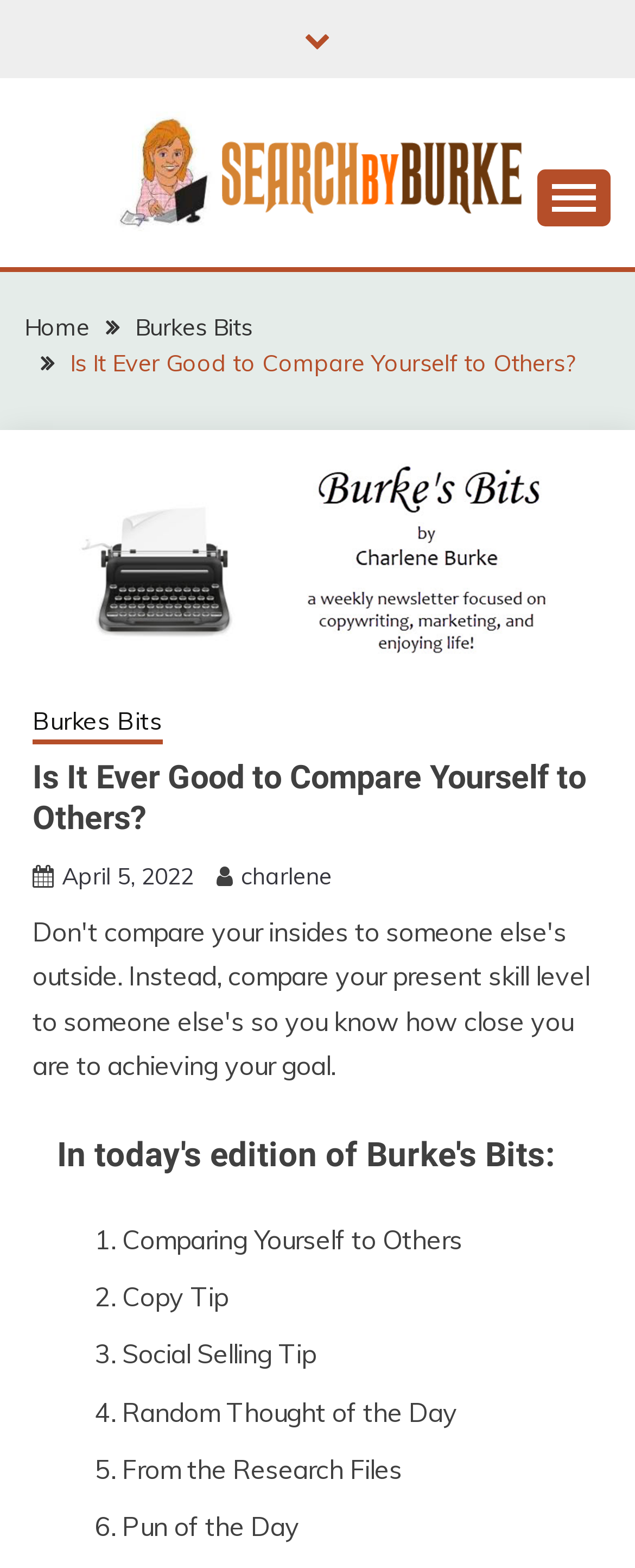Please locate the bounding box coordinates of the element's region that needs to be clicked to follow the instruction: "read the article". The bounding box coordinates should be provided as four float numbers between 0 and 1, i.e., [left, top, right, bottom].

[0.051, 0.483, 0.949, 0.535]